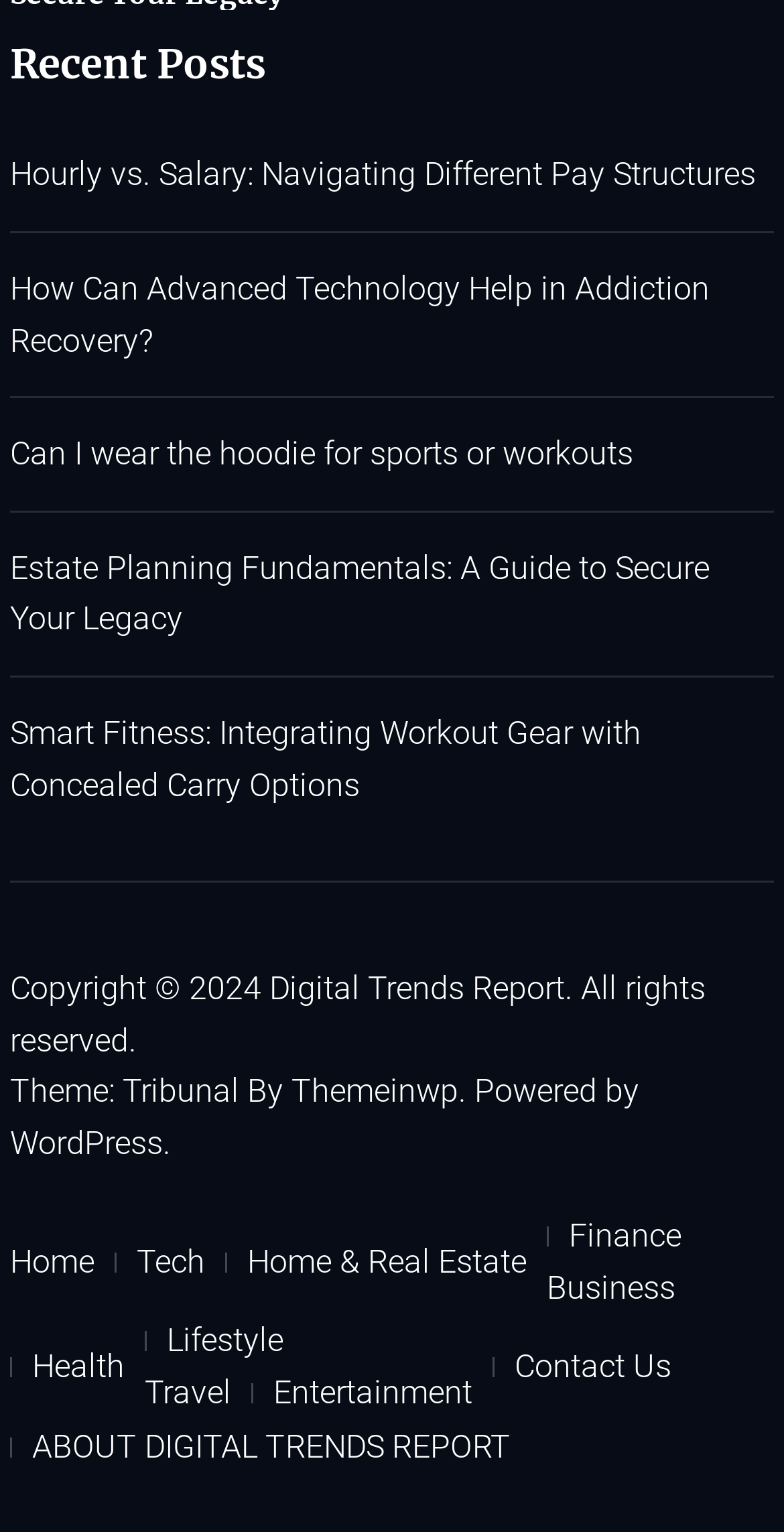What is the theme of the website?
Provide a fully detailed and comprehensive answer to the question.

The theme of the website is Tribunal, which can be found in the StaticText element with bounding box coordinates [0.013, 0.7, 0.372, 0.725]